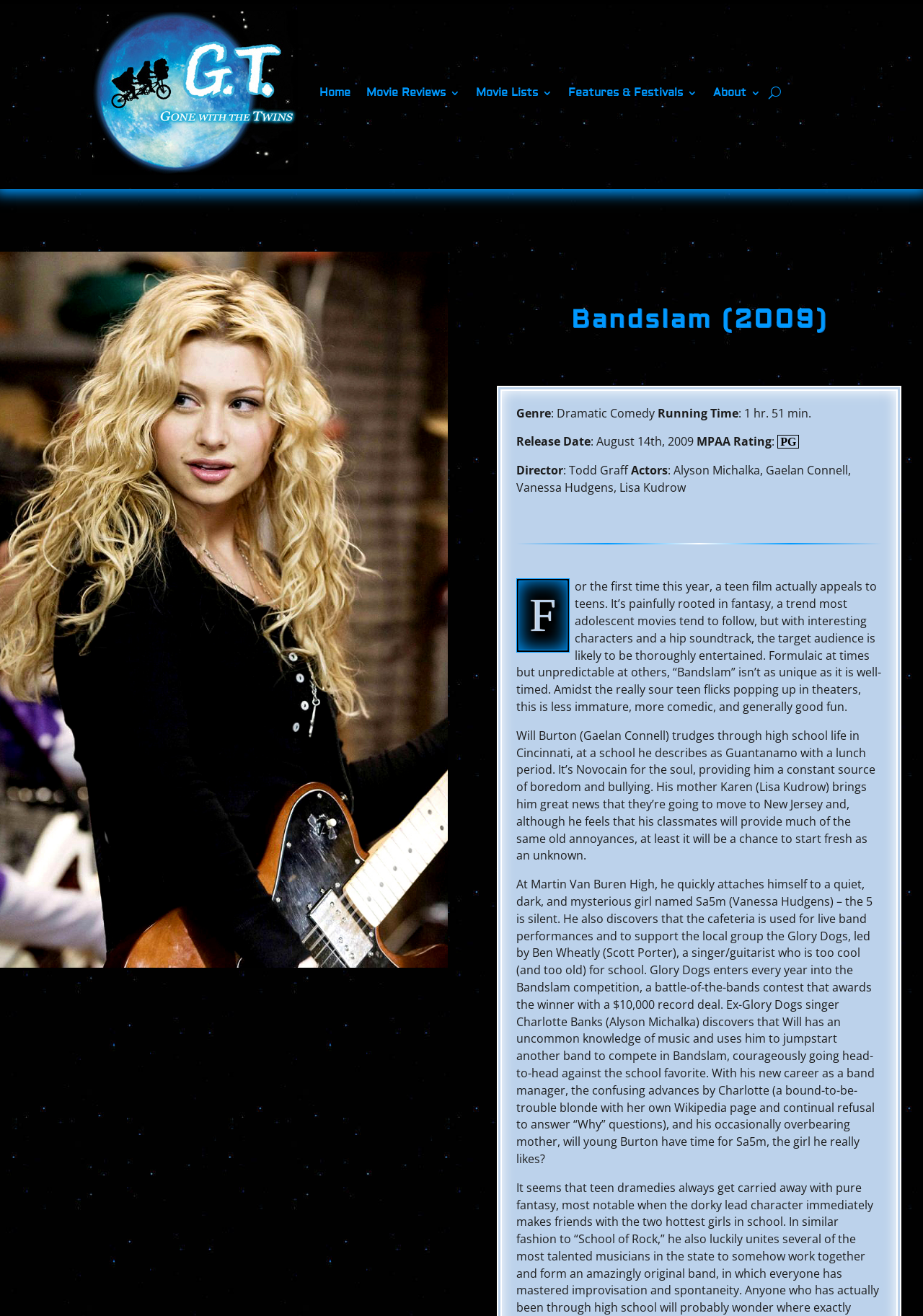What is the movie title?
Using the visual information, respond with a single word or phrase.

Bandslam (2009)